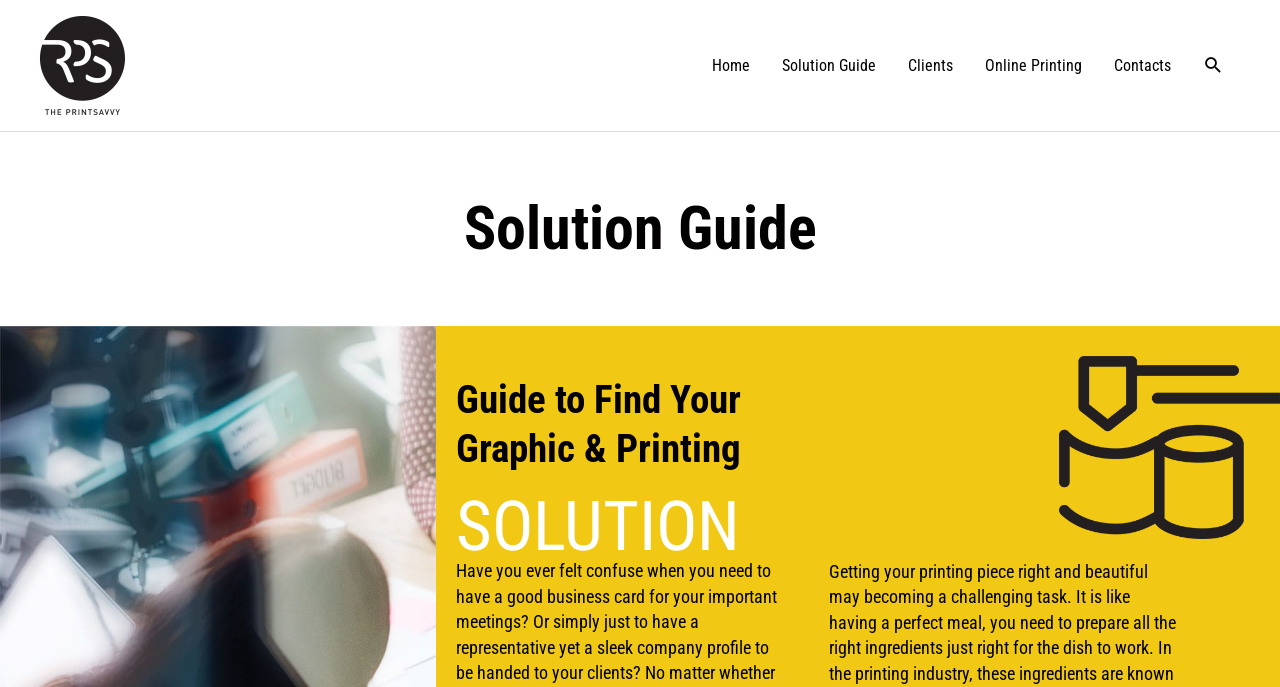How many headings are available on the webpage?
Please use the image to provide an in-depth answer to the question.

There are three headings on the webpage: 'Solution Guide', 'Guide to Find Your Graphic & Printing', and 'SOLUTION'. These headings are arranged vertically and provide a hierarchical structure to the content on the webpage.